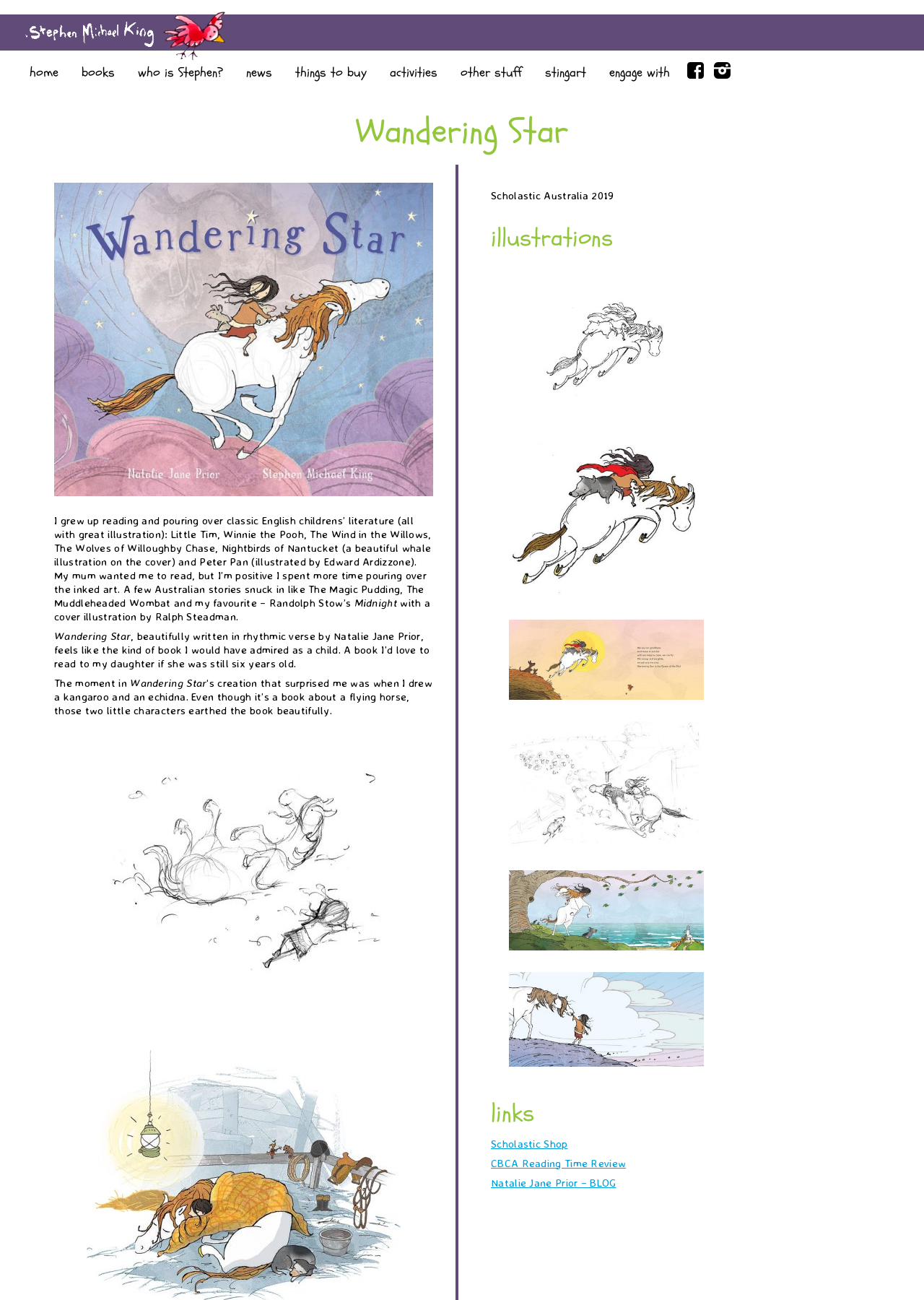Could you highlight the region that needs to be clicked to execute the instruction: "click the 'home' link"?

[0.032, 0.049, 0.063, 0.063]